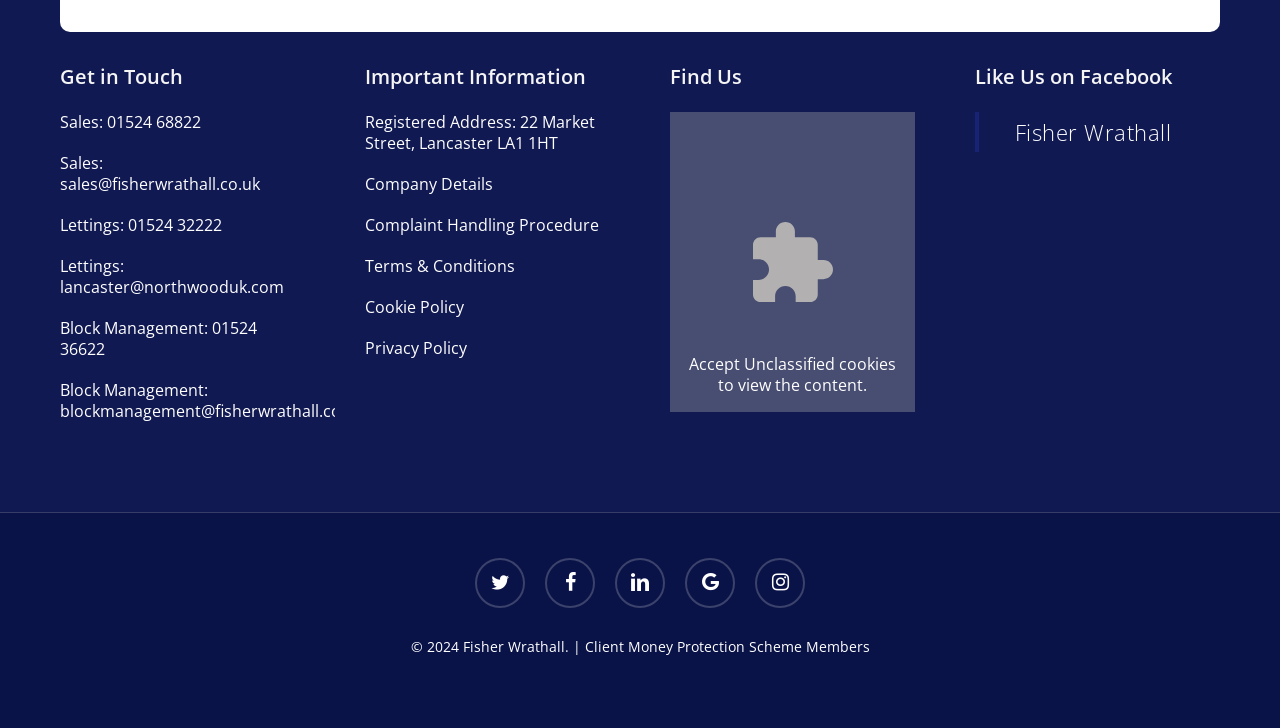Using the provided element description "Fisher Wrathall", determine the bounding box coordinates of the UI element.

[0.793, 0.161, 0.915, 0.202]